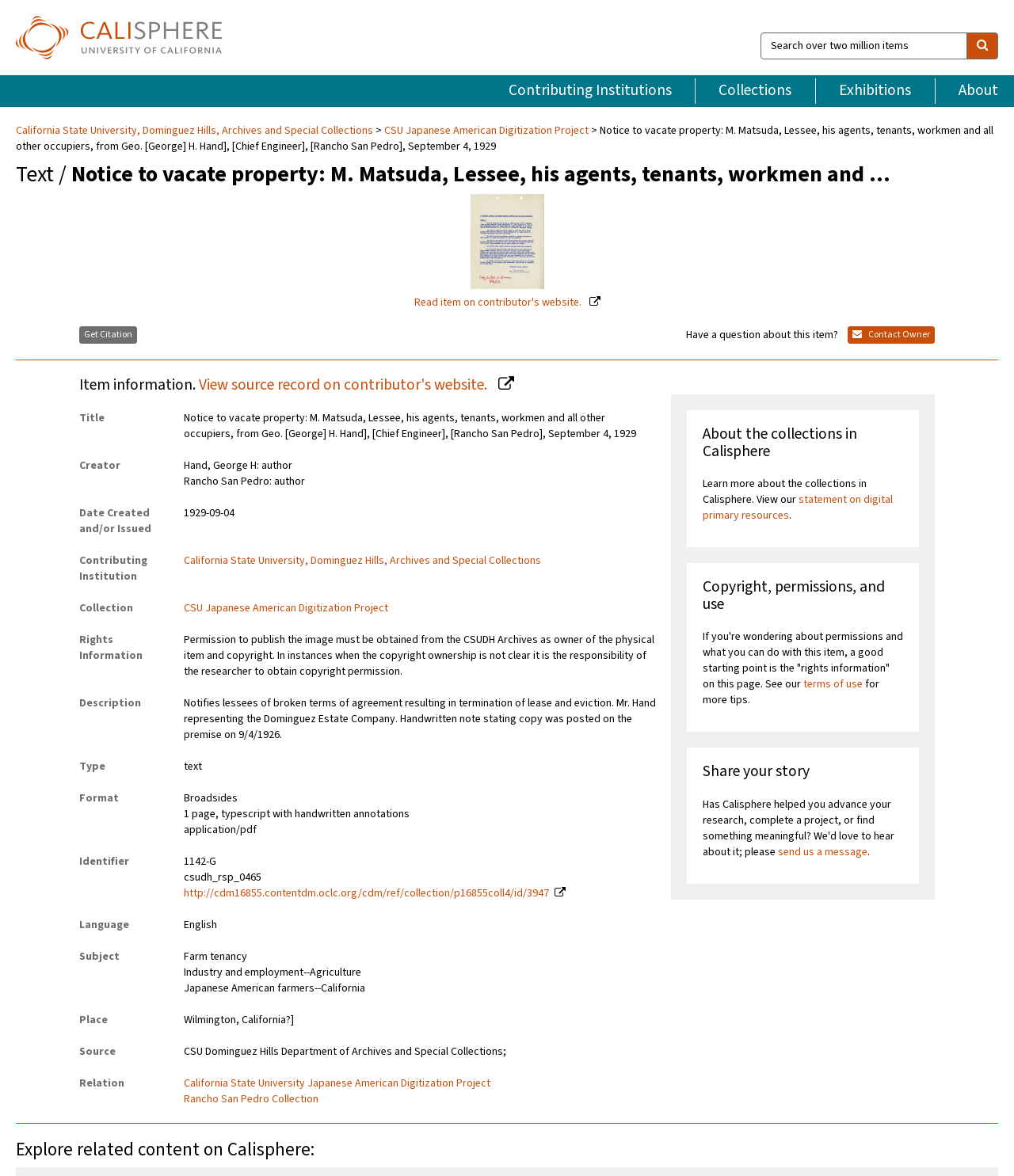What is the language of the notice?
Based on the image, provide your answer in one word or phrase.

English